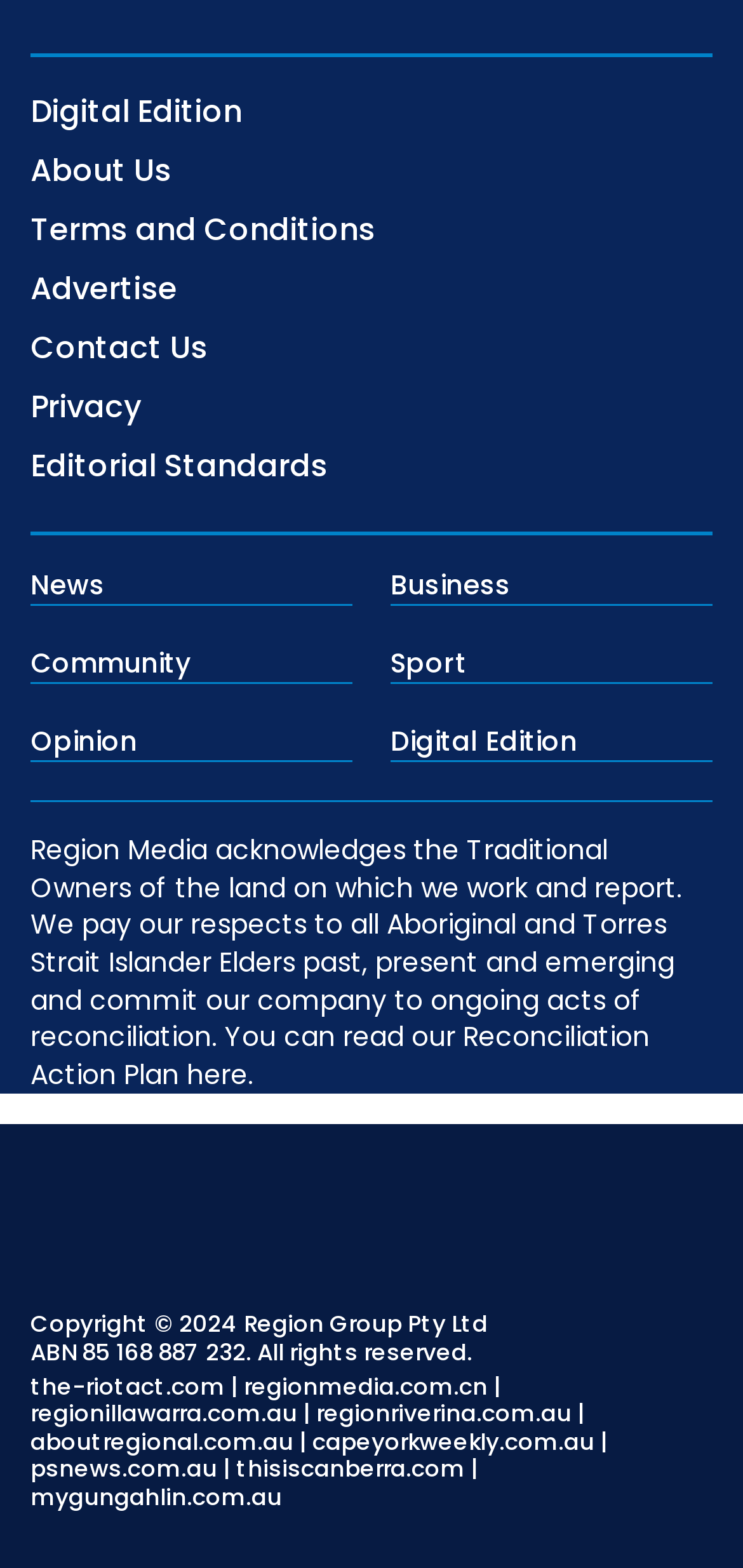Please specify the bounding box coordinates for the clickable region that will help you carry out the instruction: "Go to the home page".

None